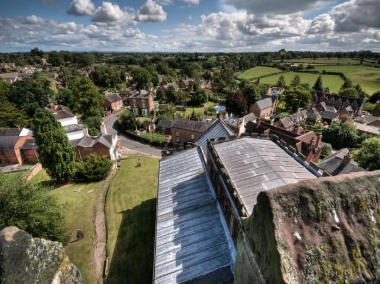Give an elaborate caption for the image.

The image captures a breathtaking aerial view of a picturesque village, showcasing a blend of lush green landscapes and charming residential areas. From the vantage point, you can see the rooftops of quaint houses, interspersed with trees that add a lush texture to the scene. The winding streets create a sense of inviting warmth, guiding the eye through the serene environment. In the background, expansive fields stretch out under a vibrant sky adorned with fluffy clouds, hinting at a tranquil rural setting. This idyllic scene reflects the charm of village life, embodying a peaceful and serene lifestyle amidst nature's beauty.